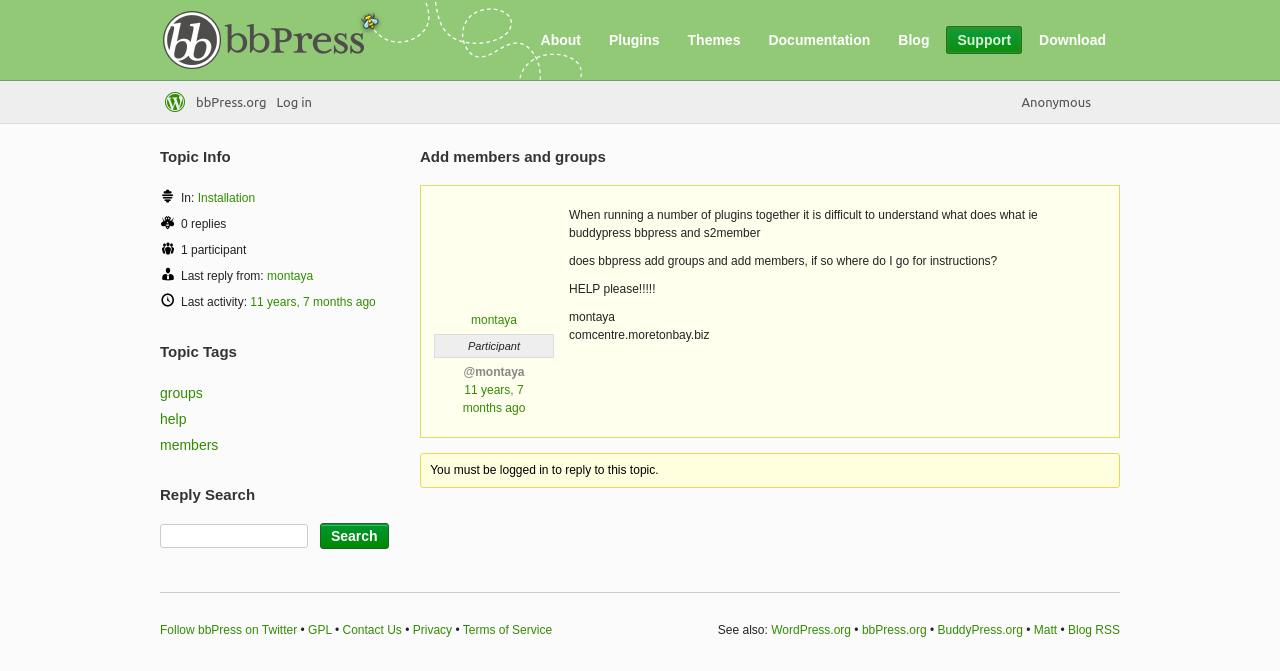What are the tags associated with this topic?
Utilize the image to construct a detailed and well-explained answer.

The tags associated with this topic are 'groups', 'help', and 'members' as indicated by the link elements with these texts in the 'Topic Tags' section of the webpage.